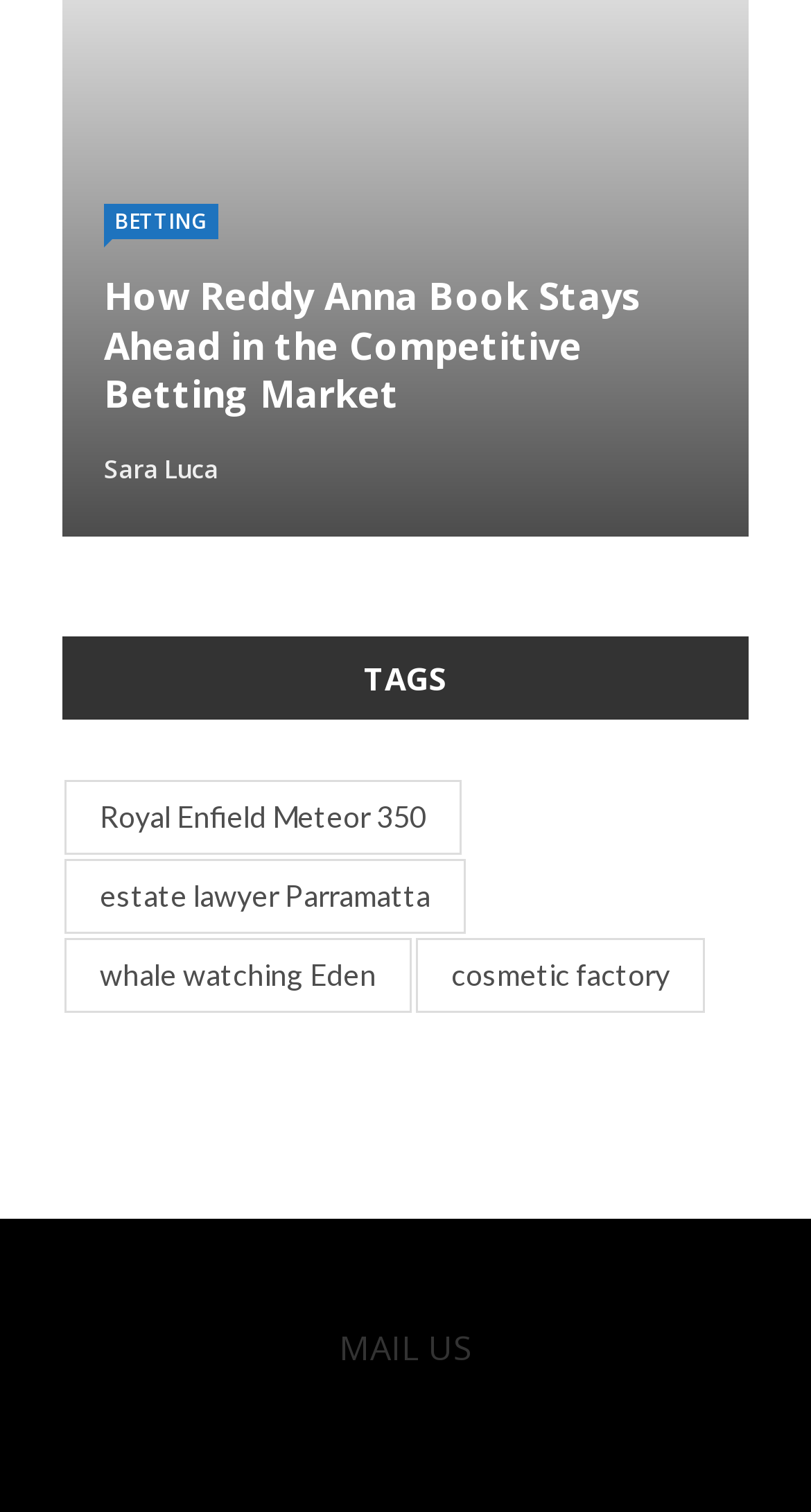How many links are under the 'TAGS' heading?
Using the image, give a concise answer in the form of a single word or short phrase.

4